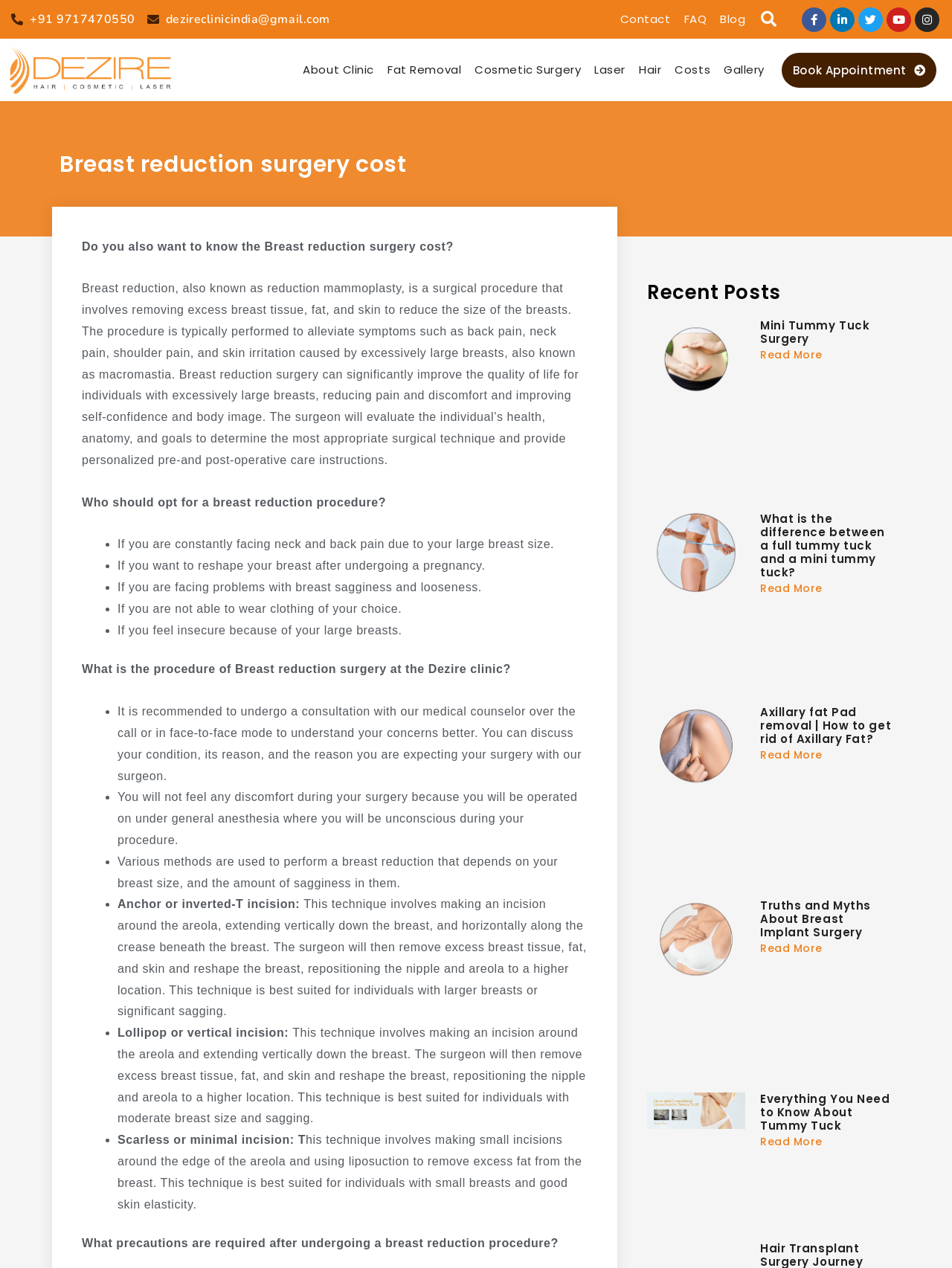What are the methods used to perform breast reduction?
Please ensure your answer to the question is detailed and covers all necessary aspects.

According to the webpage, the methods used to perform breast reduction surgery include Anchor or inverted-T incision, Lollipop or vertical incision, and Scarless or minimal incision.